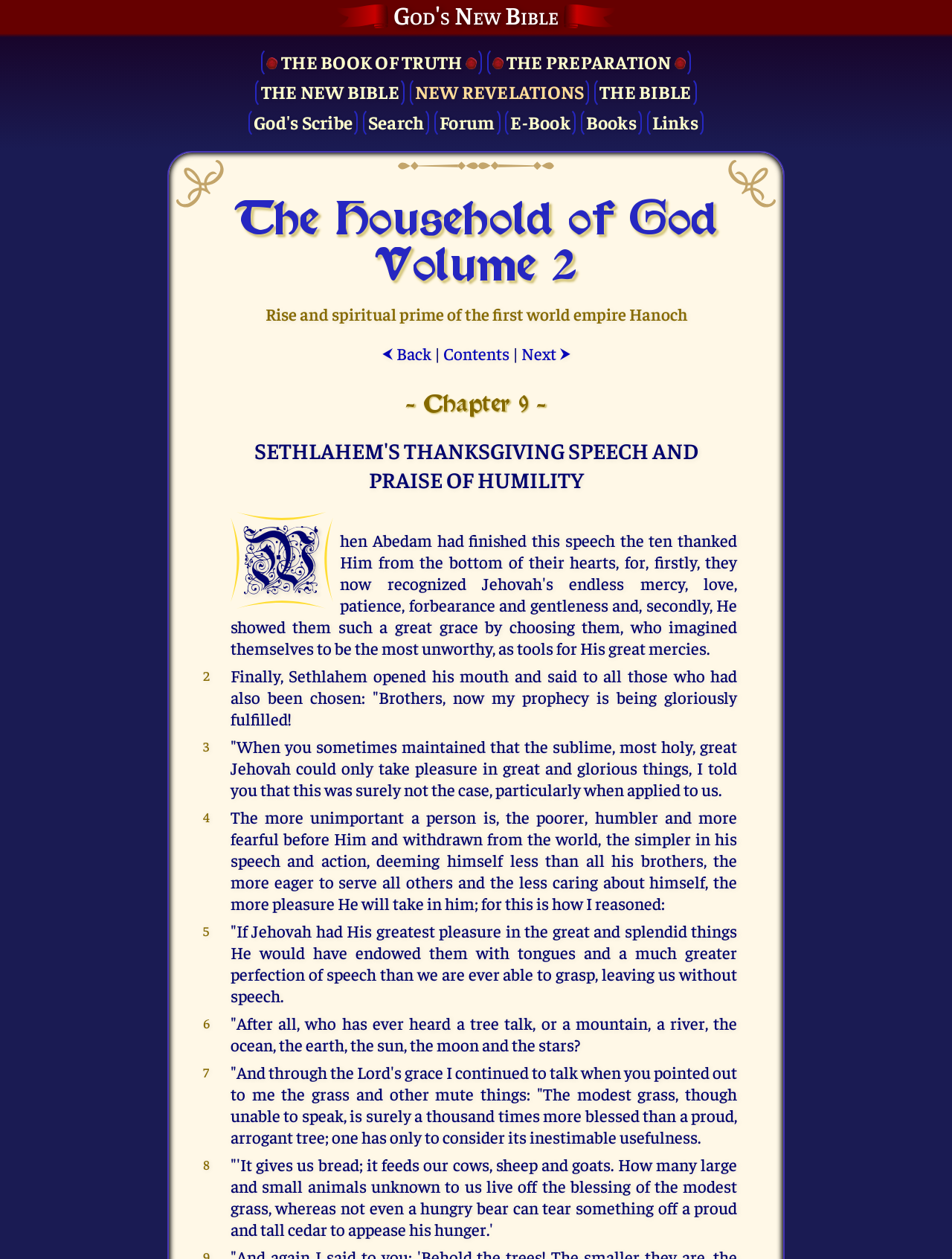How many paragraphs of text are there on the page?
Using the image, provide a concise answer in one word or a short phrase.

7